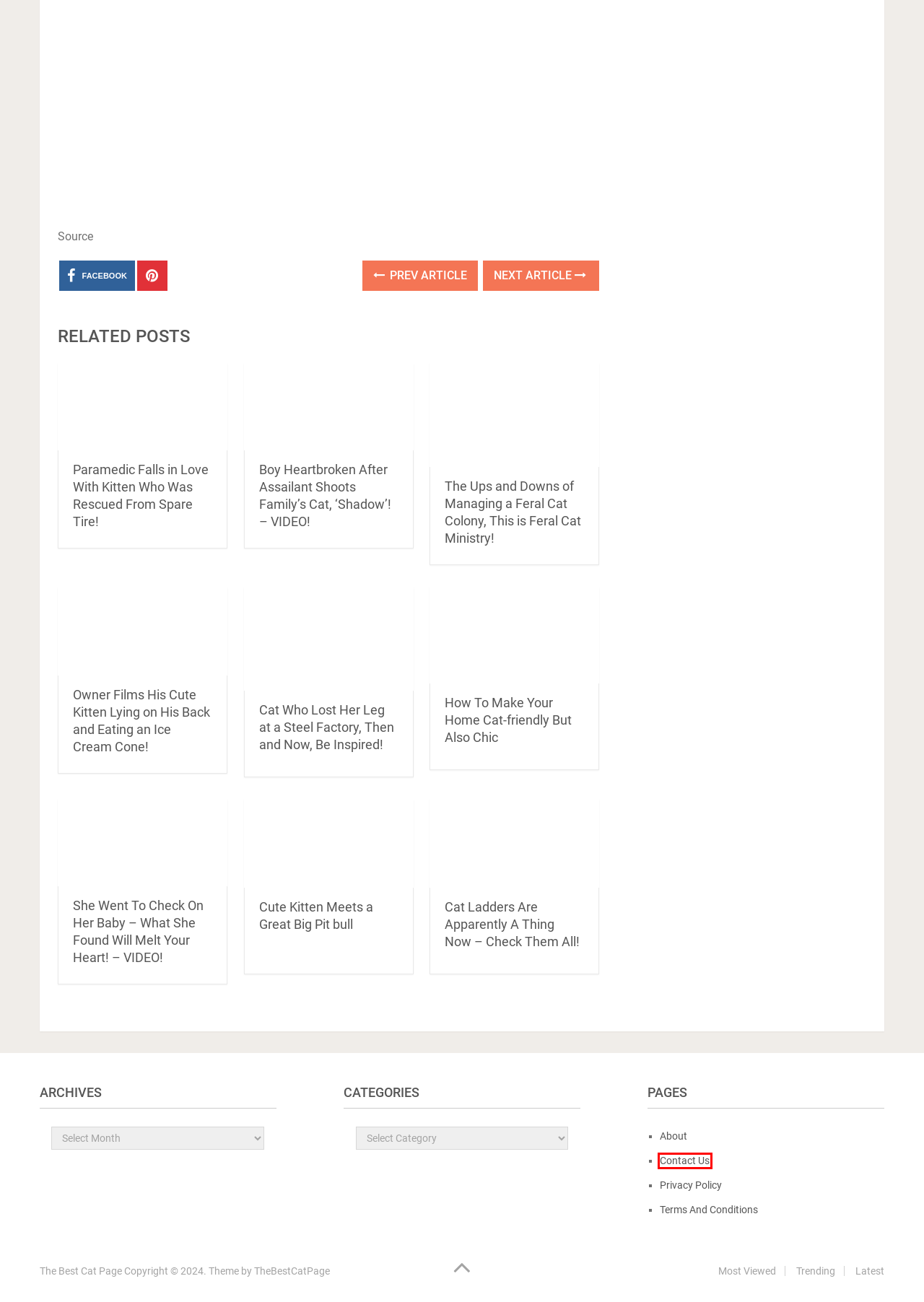Given a screenshot of a webpage with a red bounding box highlighting a UI element, choose the description that best corresponds to the new webpage after clicking the element within the red bounding box. Here are your options:
A. Paramedic Falls in Love With Kitten Who Was Rescued From Spare Tire!
B. Terms And Conditions
C. Boy Heartbroken After Assailant Shoots Family's Cat, 'Shadow'! - VIDEO!
D. Cat Who Lost Her Leg at a Steel Factory, Then and Now, Be Inspired!
E. She Went To Check On Her Baby - What She Found Will Melt Your Heart! - VIDEO!
F. The Ups and Downs of Managing a Feral Cat Colony, This is Feral Cat Ministry!
G. Contact Us
H. About

G